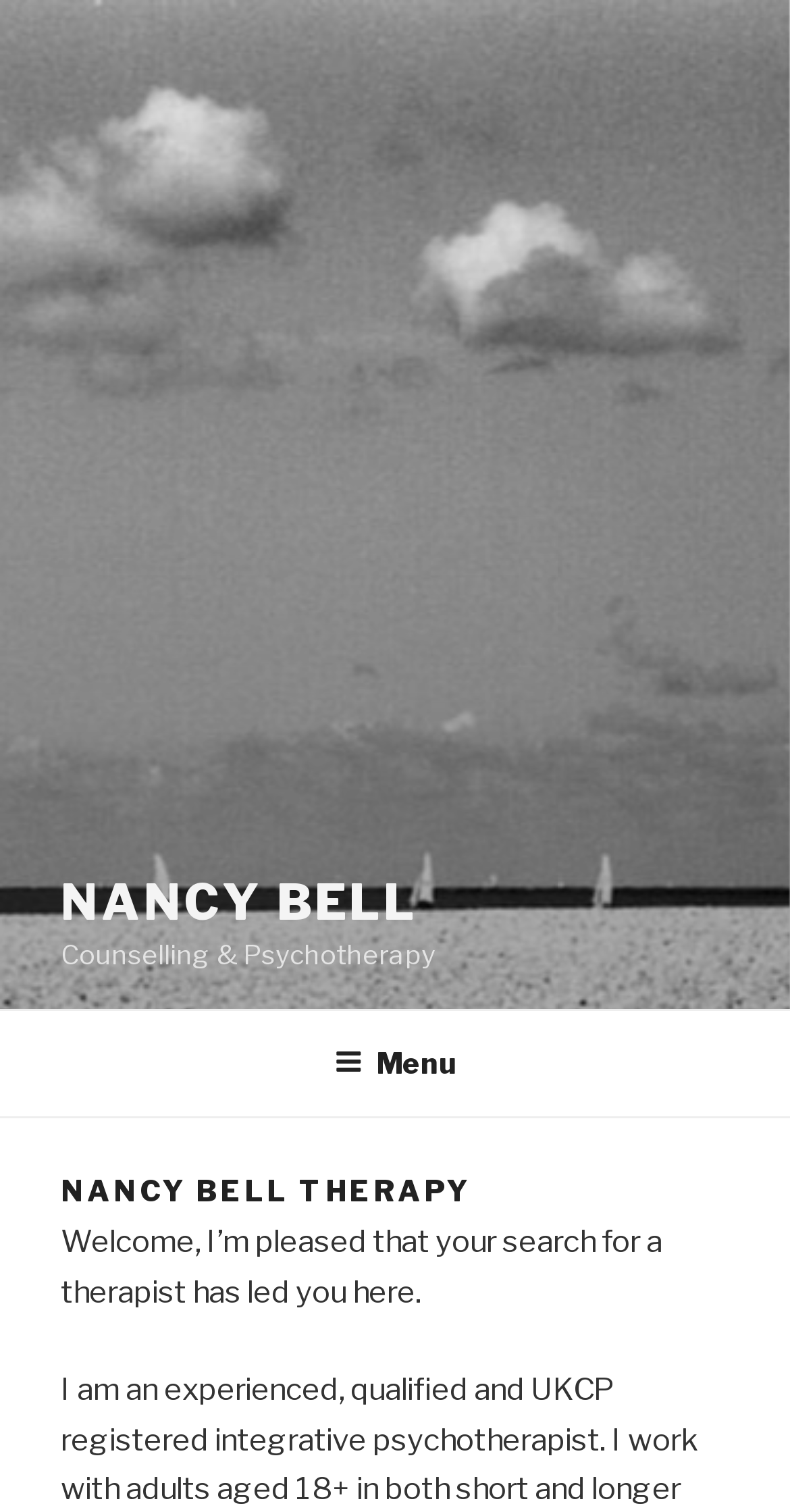Give a full account of the webpage's elements and their arrangement.

The webpage is about Nancy Bell, a therapist offering counselling and psychotherapy services. At the top of the page, there is a large heading with the therapist's name, "NANCY BELL", which is also a link. Below the heading, there is a subtitle "Counselling & Psychotherapy". 

On the top right side of the page, there is a top menu navigation bar with a button labeled "Menu". When expanded, the menu has a header "NANCY BELL THERAPY". 

Below the top menu, there is a paragraph of text that welcomes visitors to the website, stating that they are pleased that the visitor's search for a therapist has led them to this page.